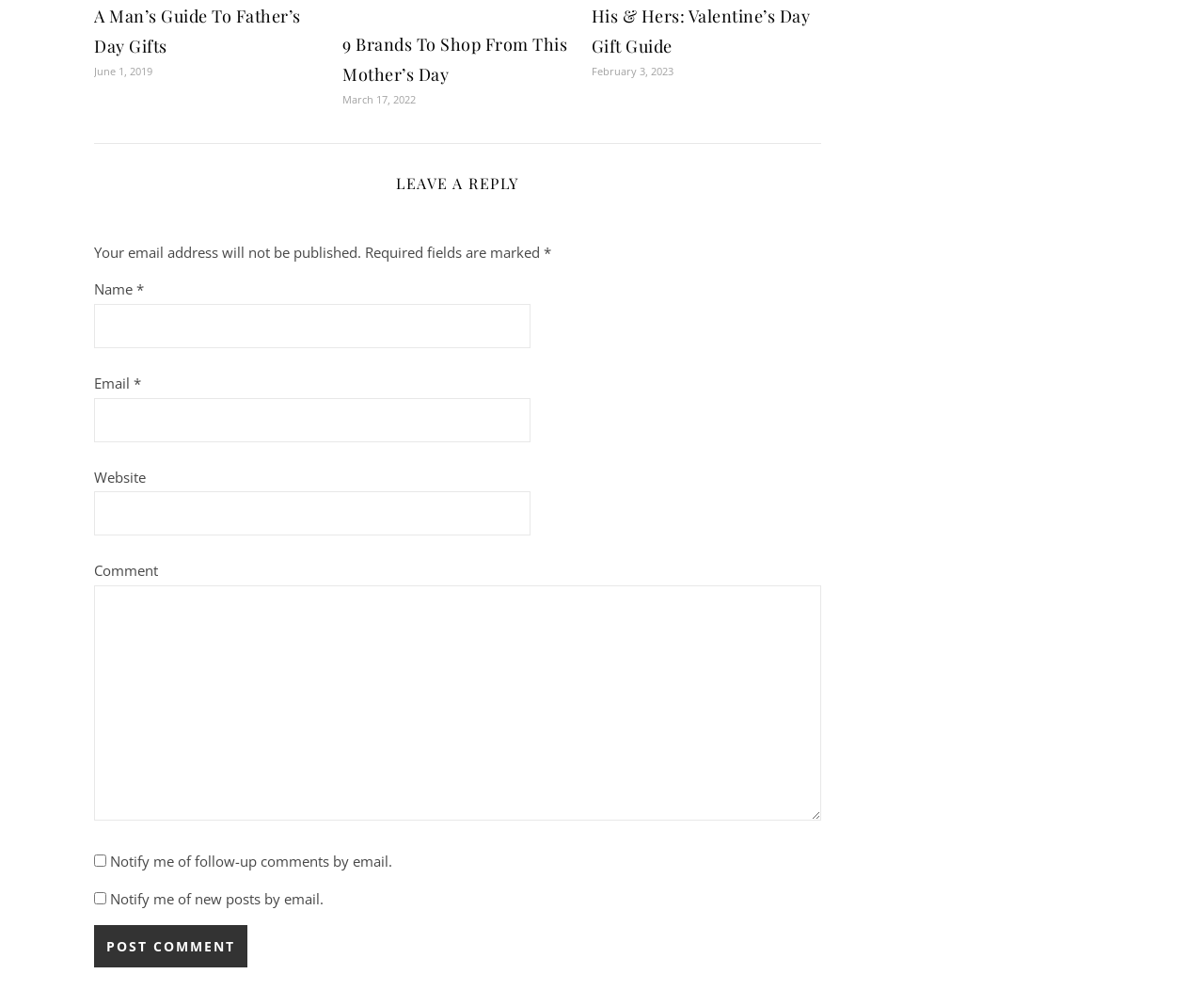Please provide the bounding box coordinates in the format (top-left x, top-left y, bottom-right x, bottom-right y). Remember, all values are floating point numbers between 0 and 1. What is the bounding box coordinate of the region described as: parent_node: Email * aria-describedby="email-notes" name="email"

[0.078, 0.402, 0.44, 0.446]